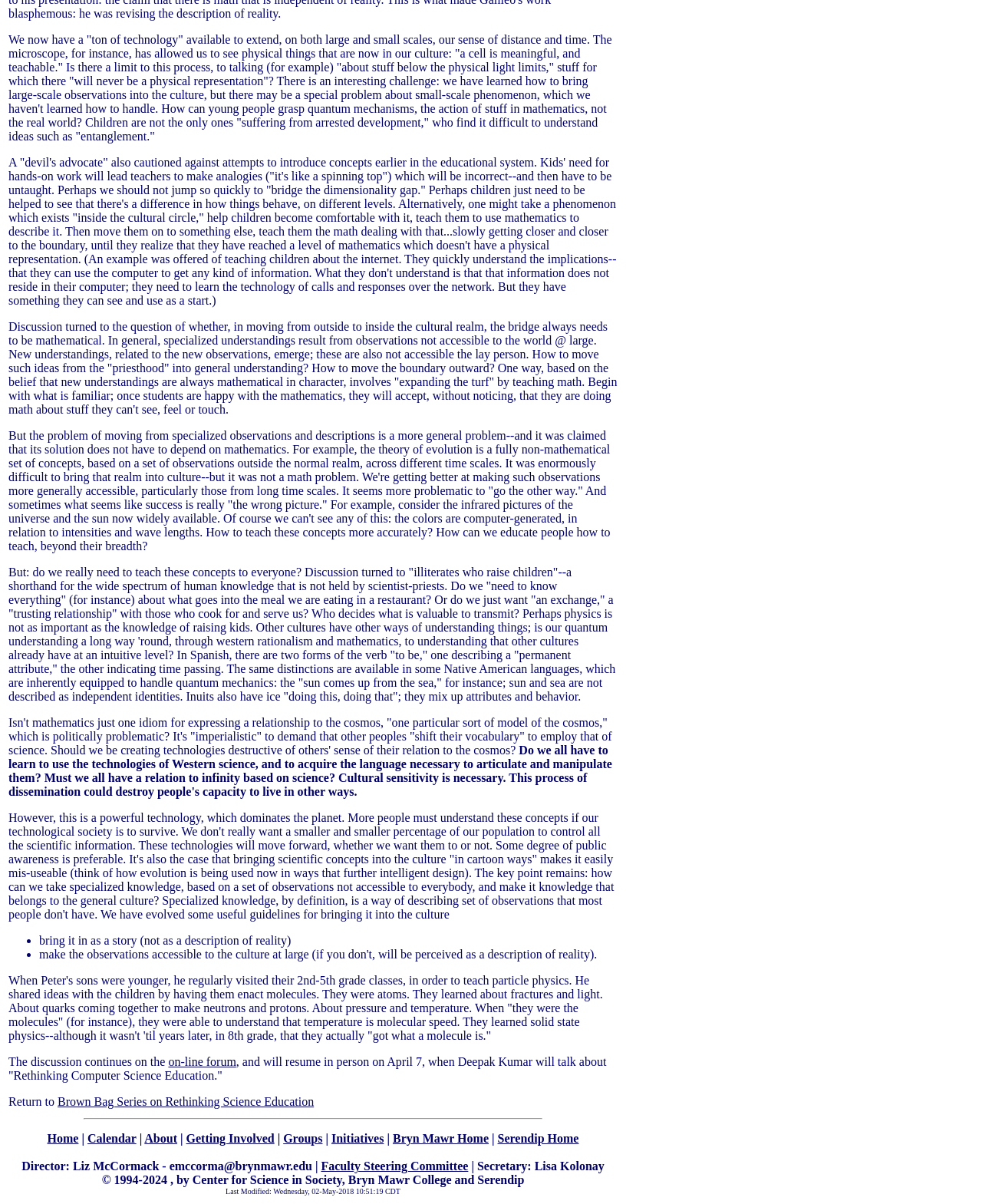Please find the bounding box coordinates of the section that needs to be clicked to achieve this instruction: "go to Brown Bag Series on Rethinking Science Education".

[0.059, 0.91, 0.32, 0.921]